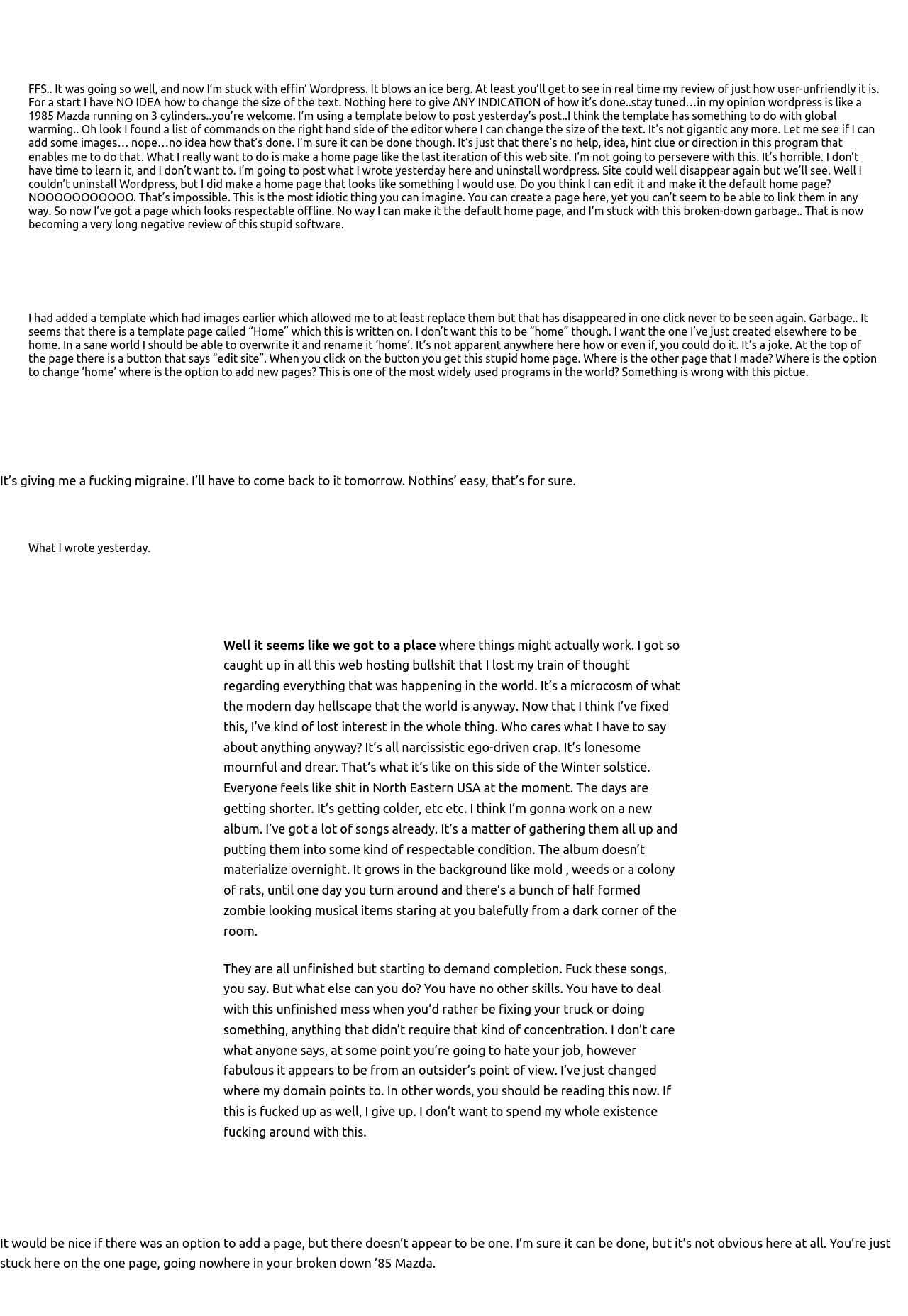Respond to the following question using a concise word or phrase: 
What is the author's attitude towards their job?

Negative